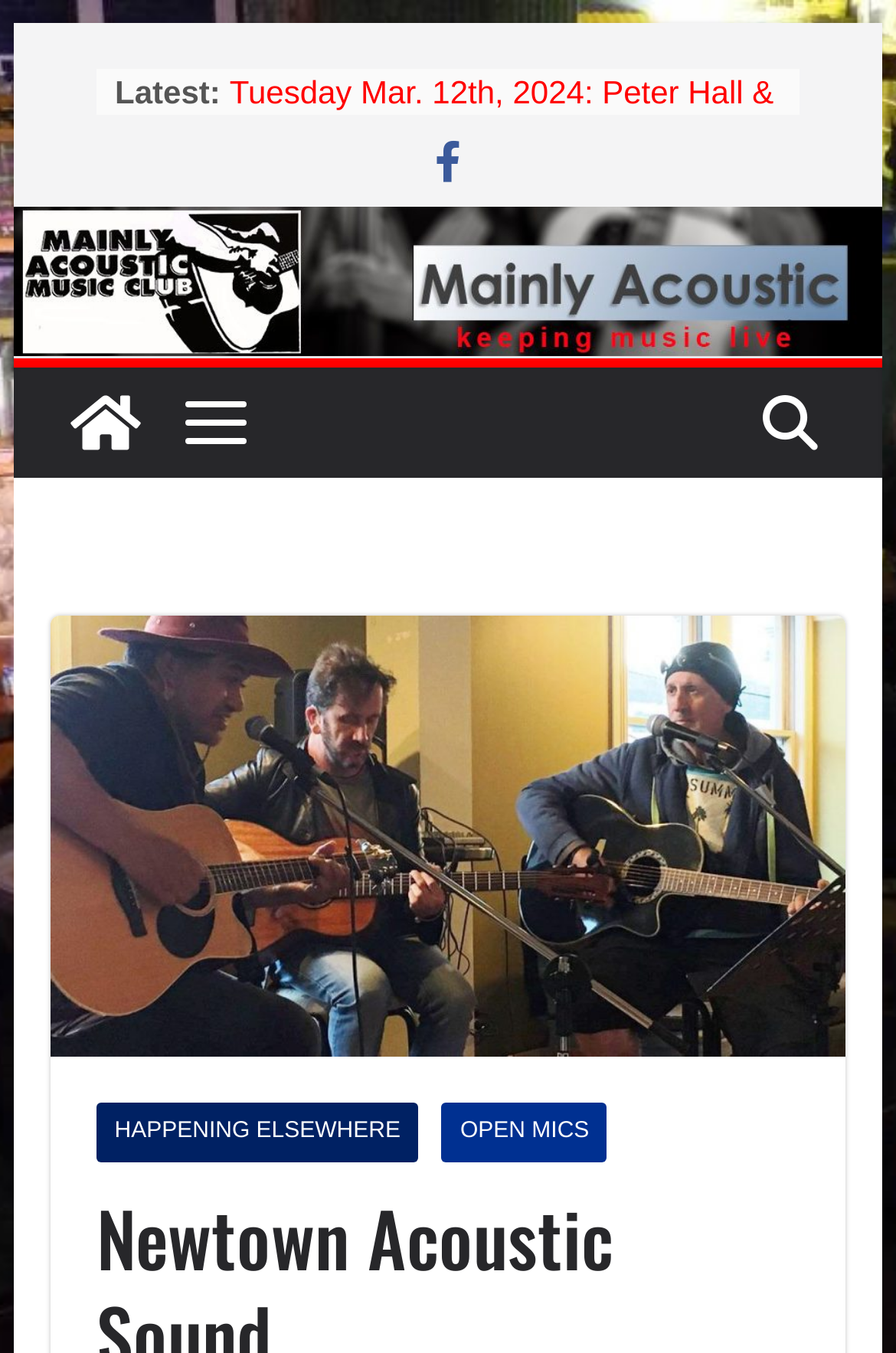Locate the bounding box coordinates of the clickable area needed to fulfill the instruction: "Visit the Mainly Acoustic Music Club, Upper Hutt website".

[0.015, 0.161, 0.985, 0.19]